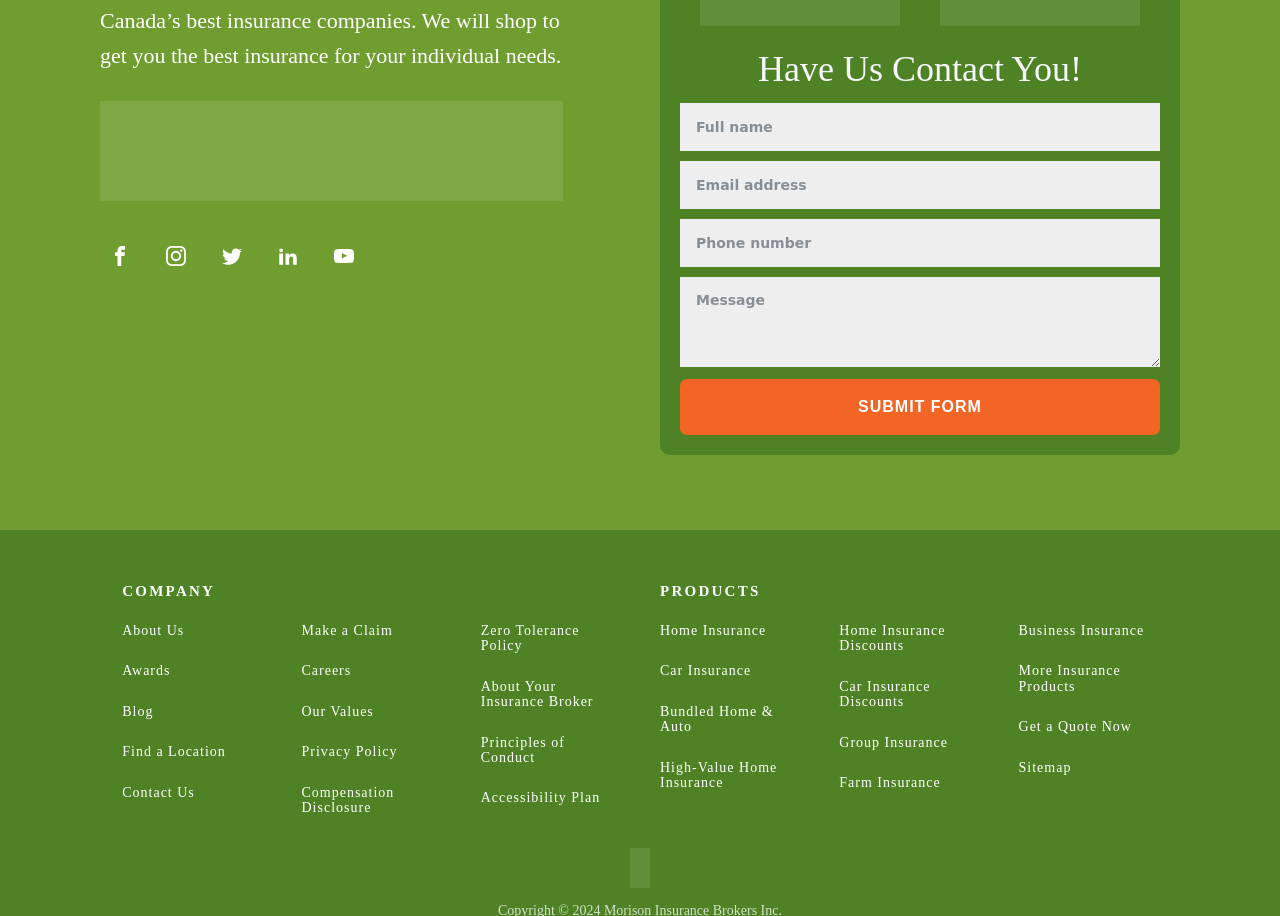Indicate the bounding box coordinates of the element that must be clicked to execute the instruction: "Learn about the company". The coordinates should be given as four float numbers between 0 and 1, i.e., [left, top, right, bottom].

[0.095, 0.636, 0.168, 0.654]